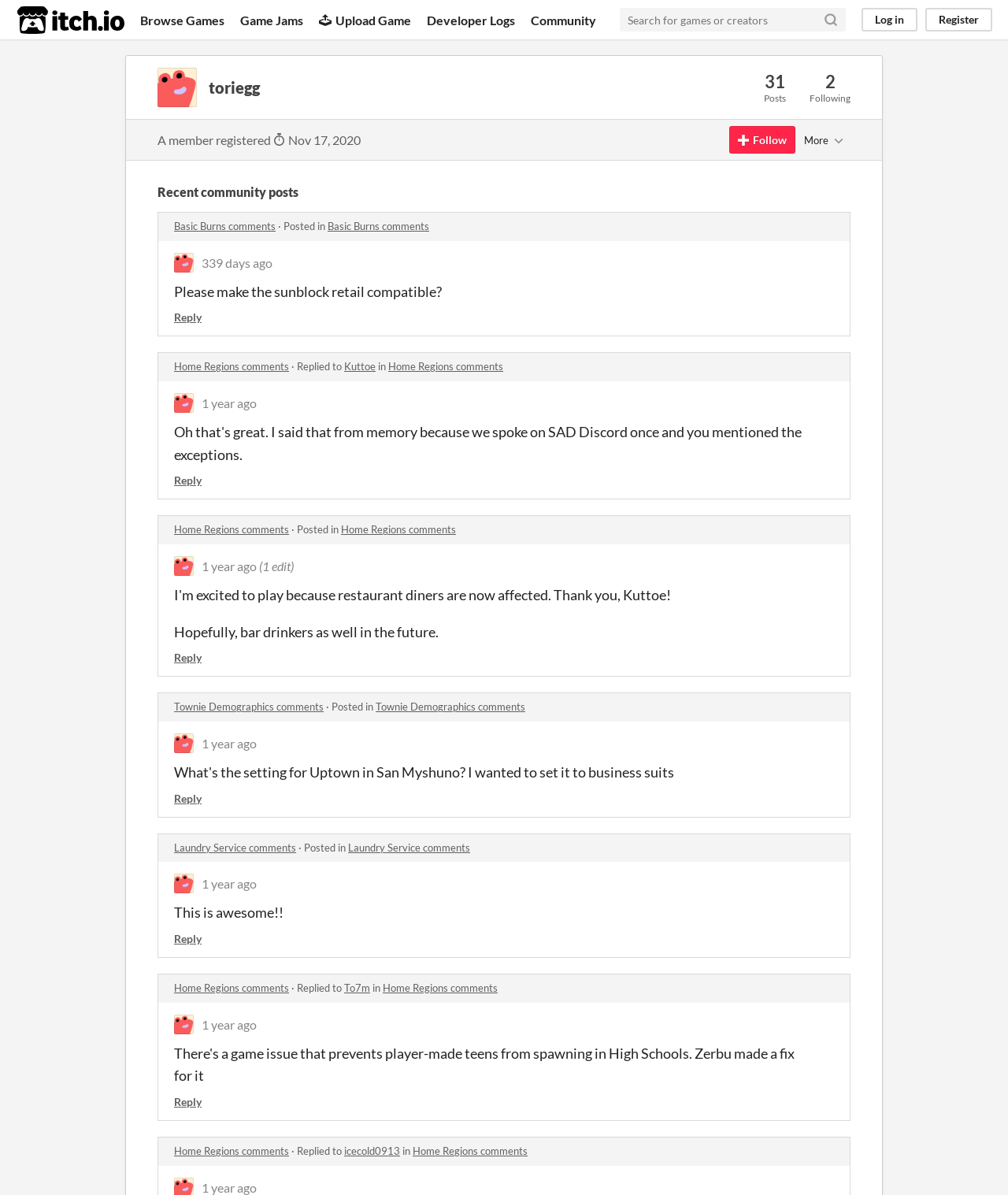How many followers does the user have?
We need a detailed and meticulous answer to the question.

I found a StaticText element with the text '2' which is located near the 'Following' text, indicating that the user has 2 followers.